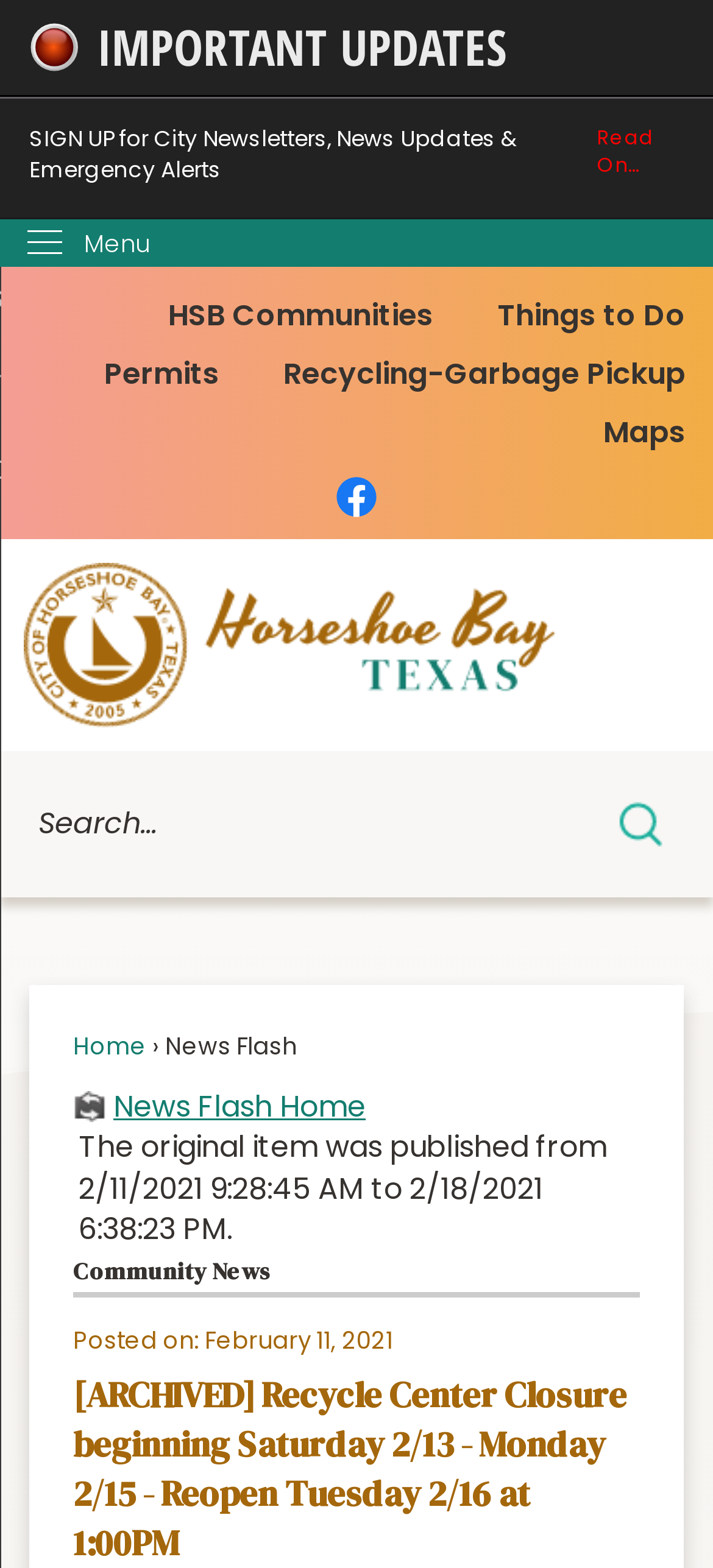Find the bounding box coordinates of the clickable region needed to perform the following instruction: "Skip to main content". The coordinates should be provided as four float numbers between 0 and 1, i.e., [left, top, right, bottom].

[0.0, 0.0, 0.046, 0.021]